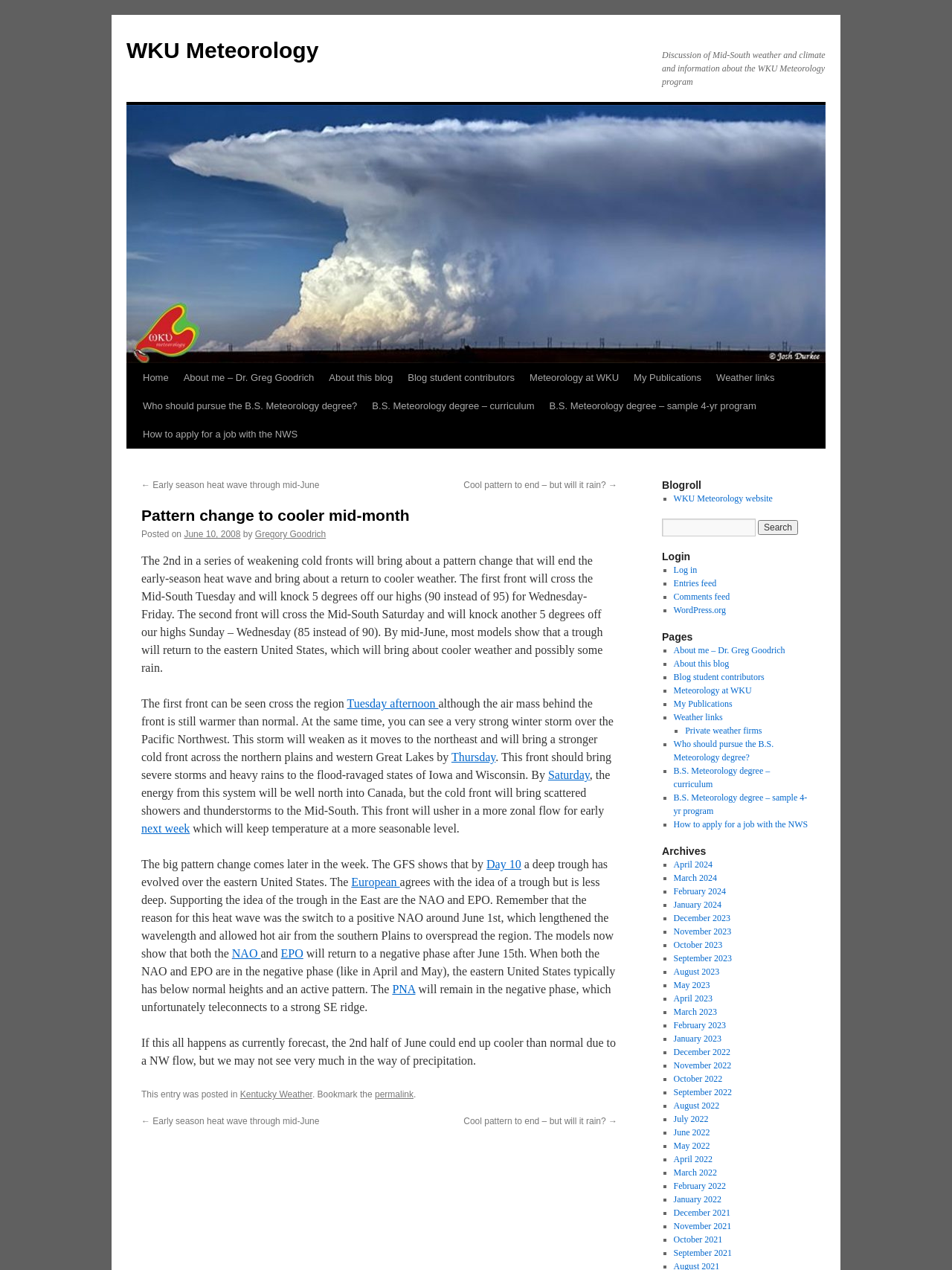Please identify the bounding box coordinates for the region that you need to click to follow this instruction: "Click the 'Home' link".

[0.142, 0.286, 0.185, 0.309]